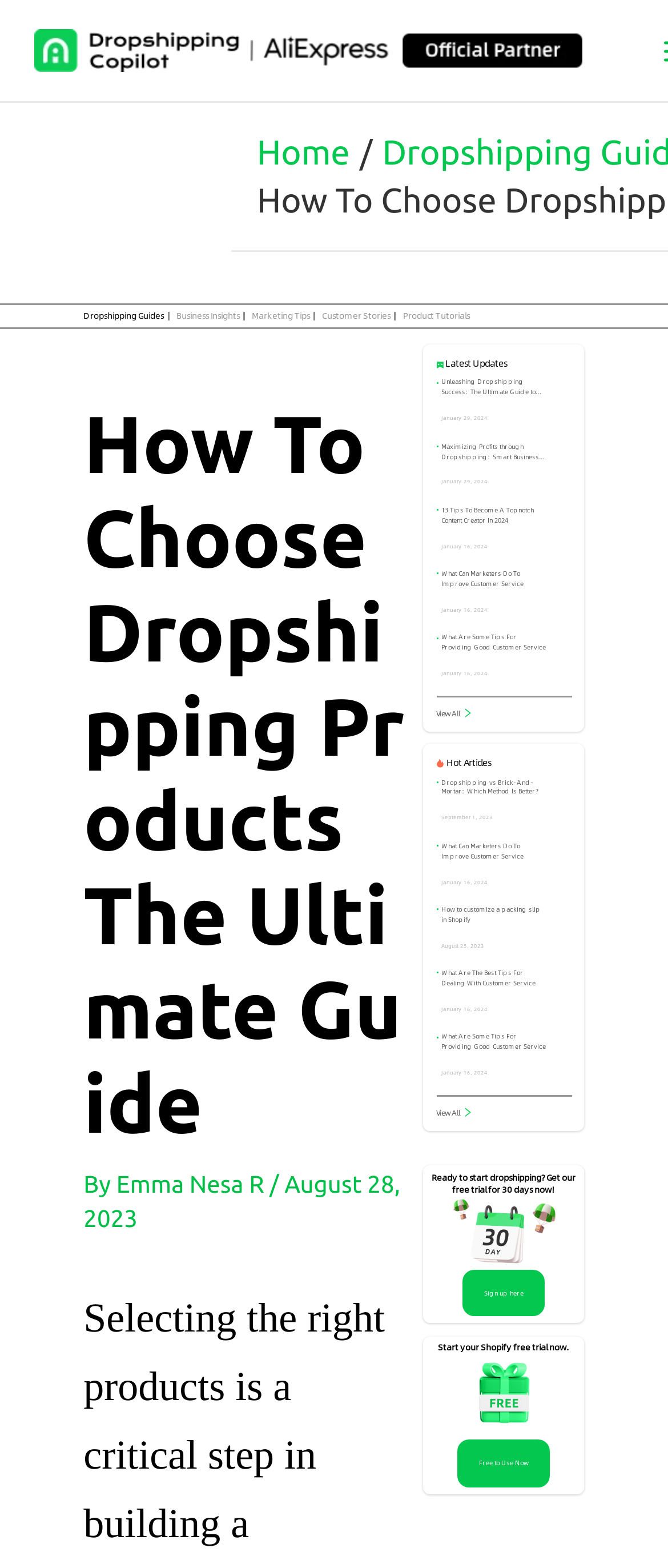Find the primary header on the webpage and provide its text.

How To Choose Dropshipping Products The Ultimate Guide